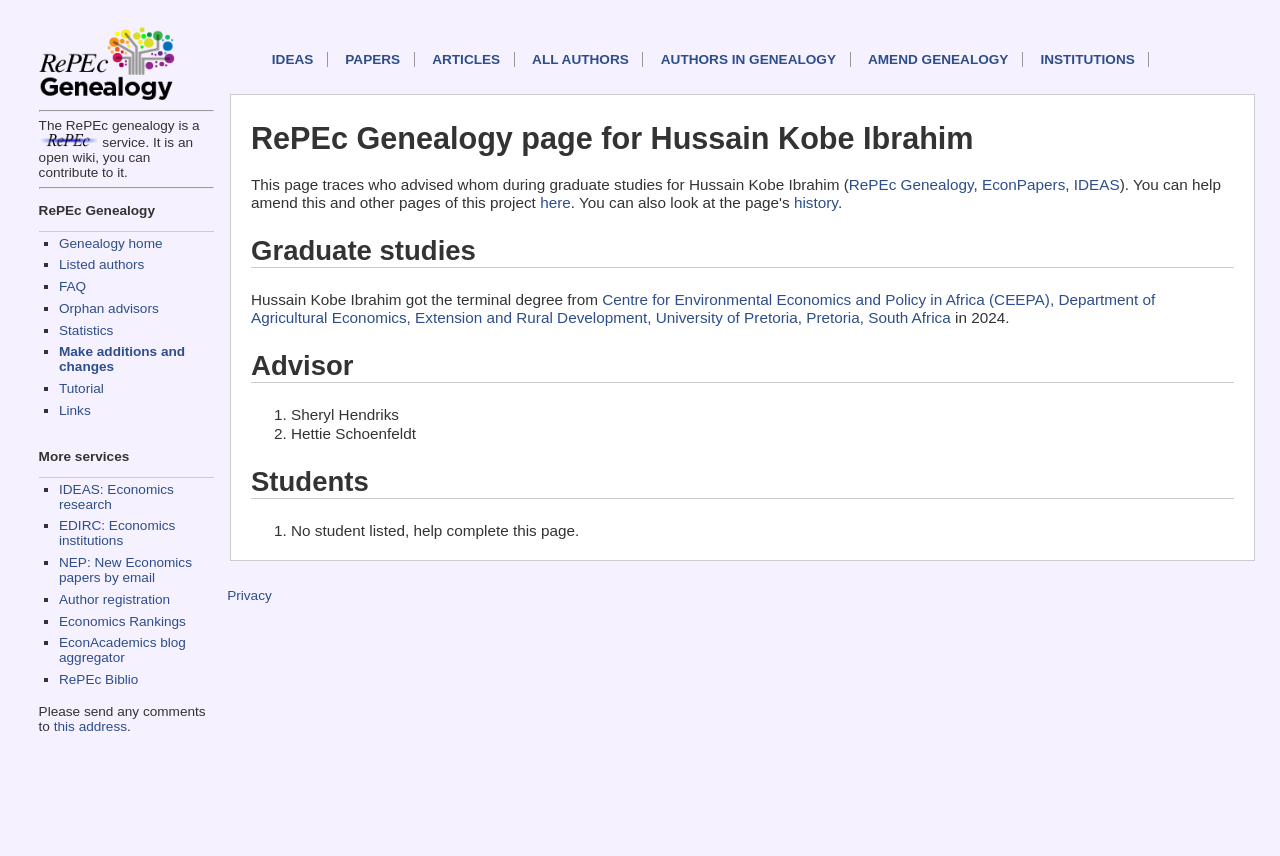Determine the bounding box coordinates of the section to be clicked to follow the instruction: "View RePEc Genealogy". The coordinates should be given as four float numbers between 0 and 1, formatted as [left, top, right, bottom].

[0.663, 0.206, 0.761, 0.226]